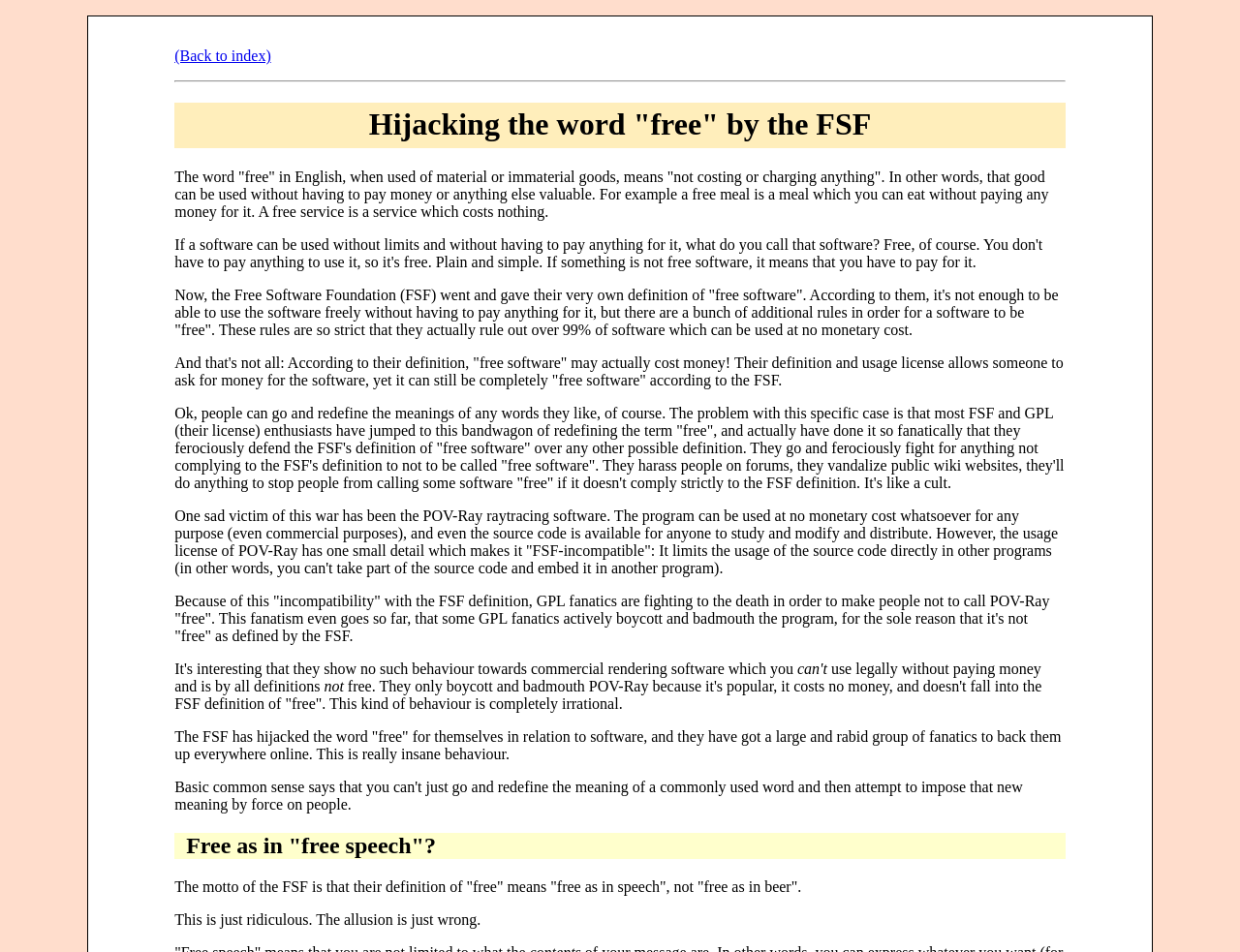Find and provide the bounding box coordinates for the UI element described with: "Discover the cosmos!".

None